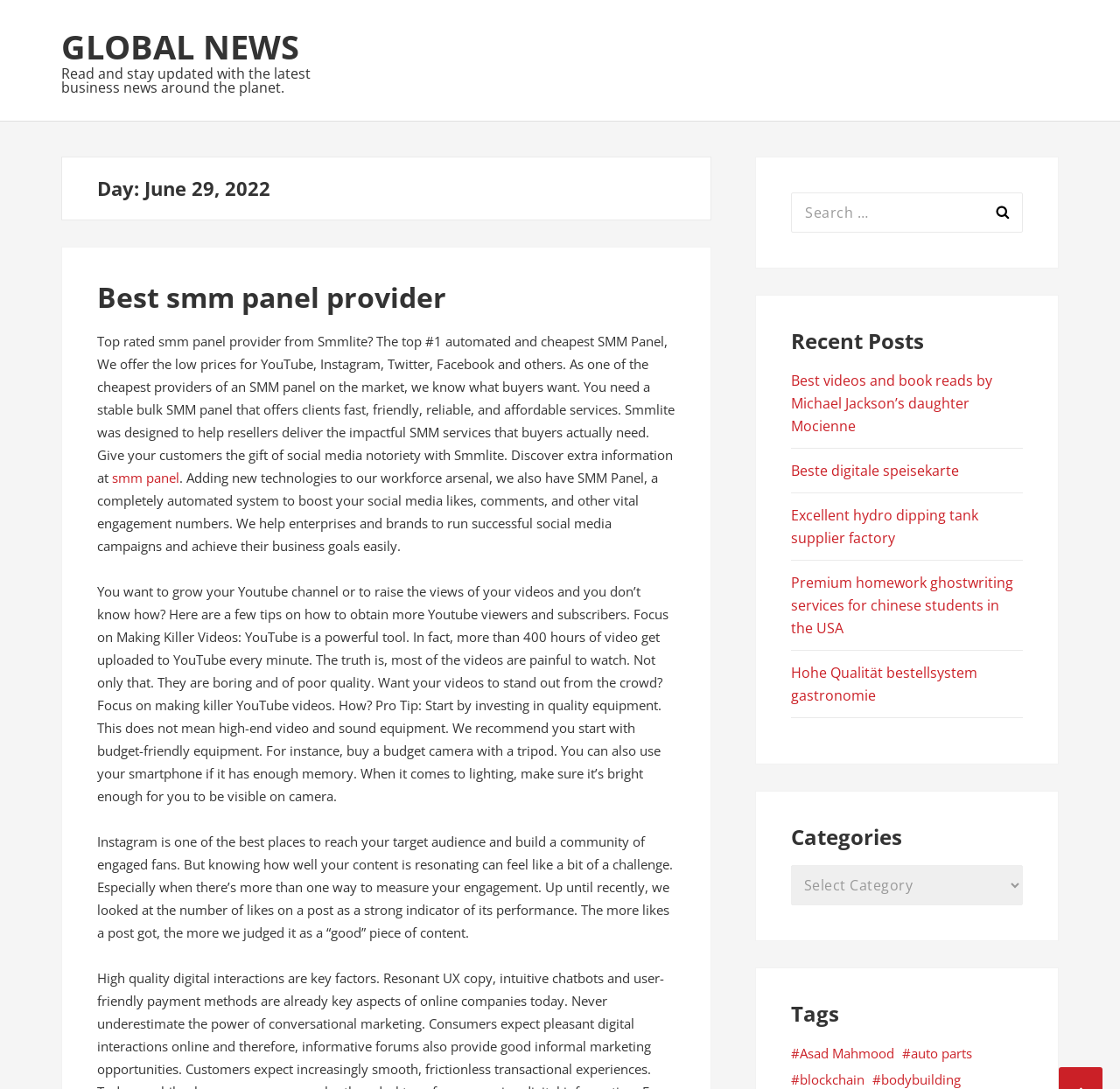Locate the bounding box coordinates of the clickable region necessary to complete the following instruction: "Learn about the best SMM panel provider". Provide the coordinates in the format of four float numbers between 0 and 1, i.e., [left, top, right, bottom].

[0.087, 0.253, 0.603, 0.287]